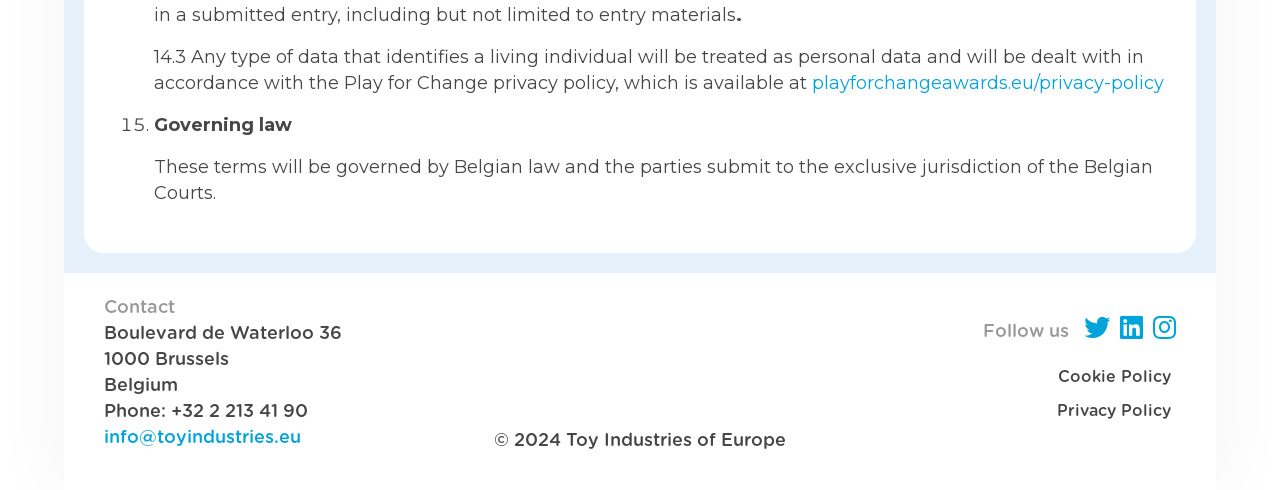Locate the bounding box coordinates of the clickable region to complete the following instruction: "View cookie policy."

[0.66, 0.737, 0.919, 0.804]